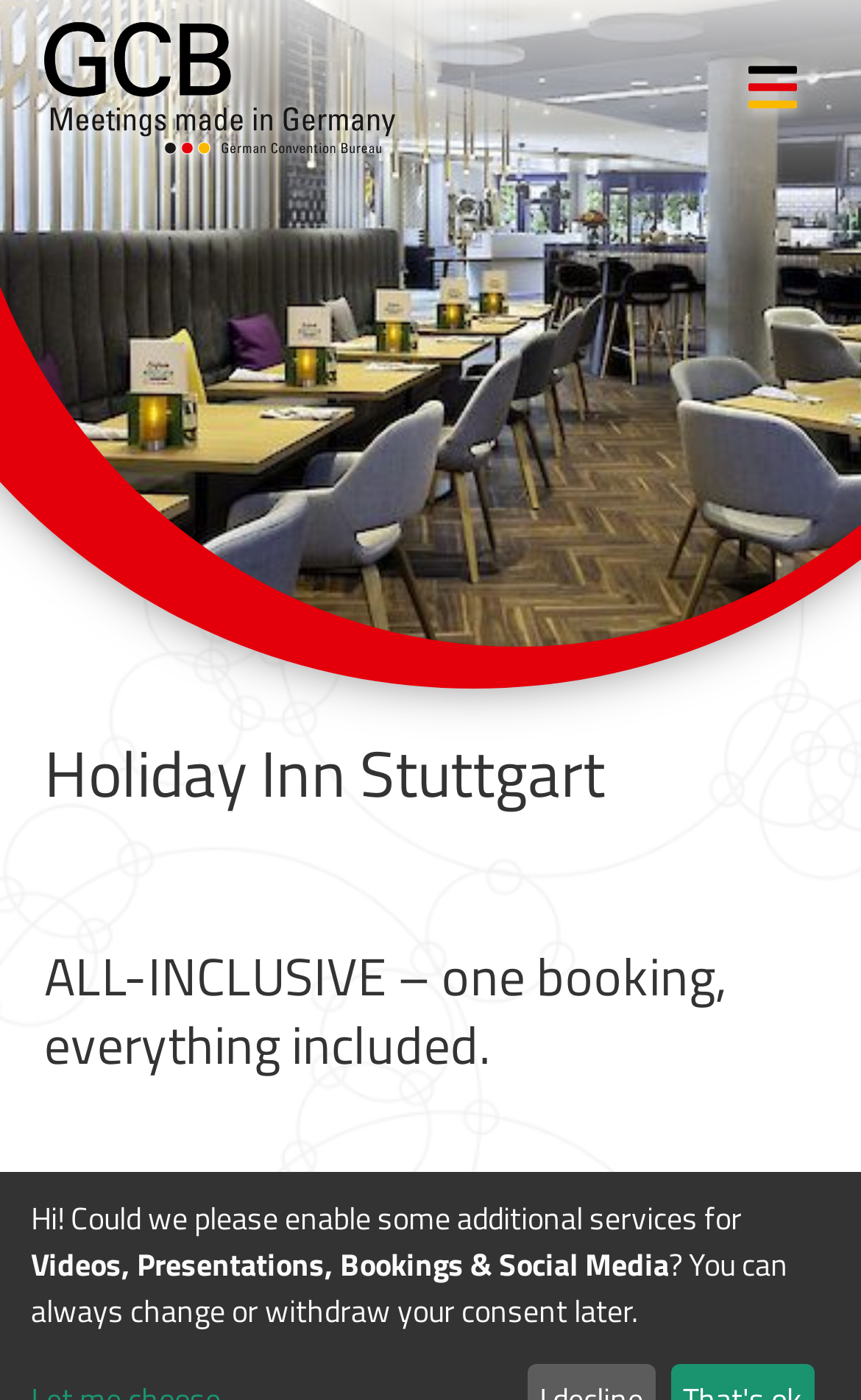Craft a detailed narrative of the webpage's structure and content.

The webpage is about Holiday Inn Stuttgart, a hotel. At the top left corner, there is a logo of the German Convention Bureau, which is a clickable link. On the top right corner, there is a menu link labeled "Menü". 

When the menu is expanded, two headings are revealed. The first heading is the title "Holiday Inn Stuttgart", and the second heading is a promotional message "ALL-INCLUSIVE – one booking, everything included." 

Below the menu, there is a section with three paragraphs of text. The first paragraph starts with "Hi! Could we please enable some additional services for", followed by a second paragraph mentioning "Videos, Presentations, Bookings & Social Media", and a third paragraph stating "? You can always change or withdraw your consent later."